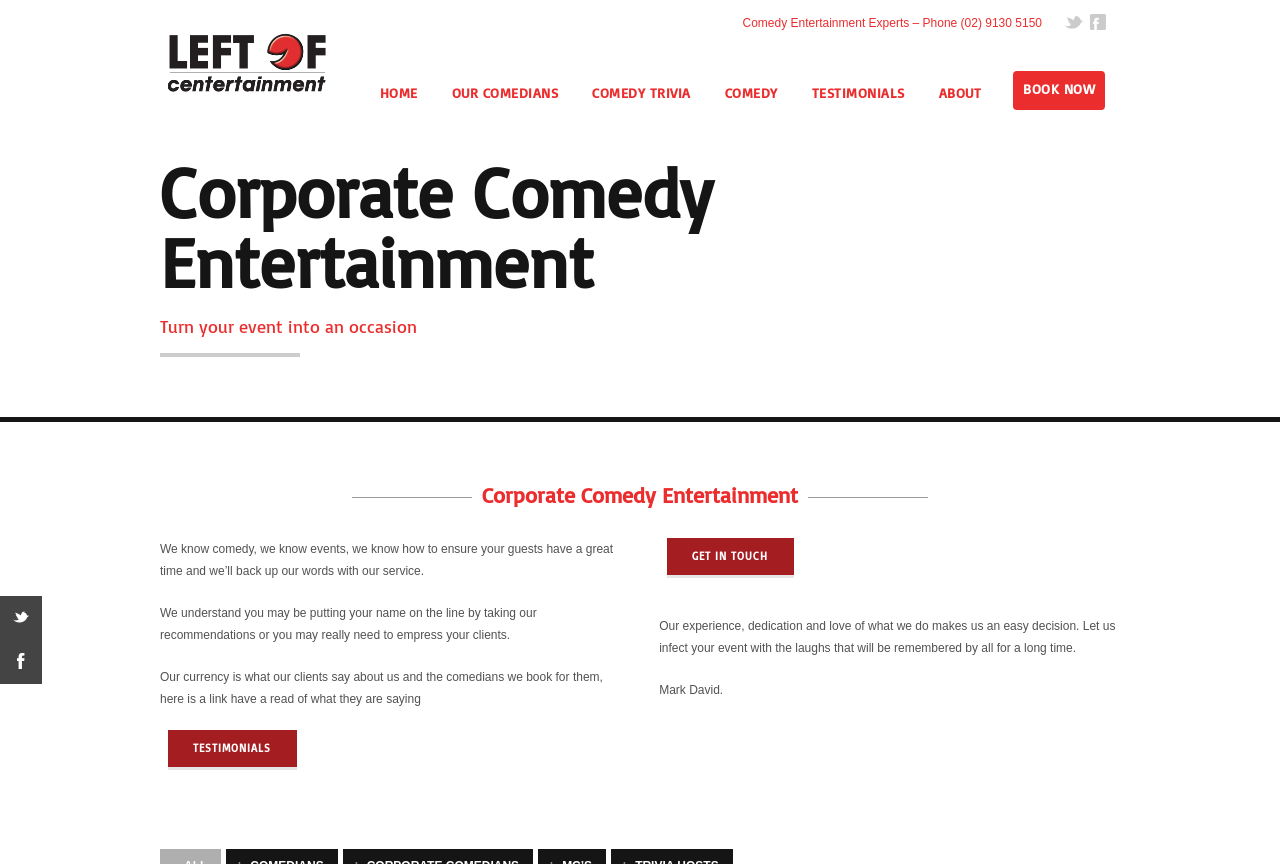Determine the bounding box coordinates for the clickable element required to fulfill the instruction: "Click the 'HOME' link". Provide the coordinates as four float numbers between 0 and 1, i.e., [left, top, right, bottom].

[0.295, 0.082, 0.328, 0.146]